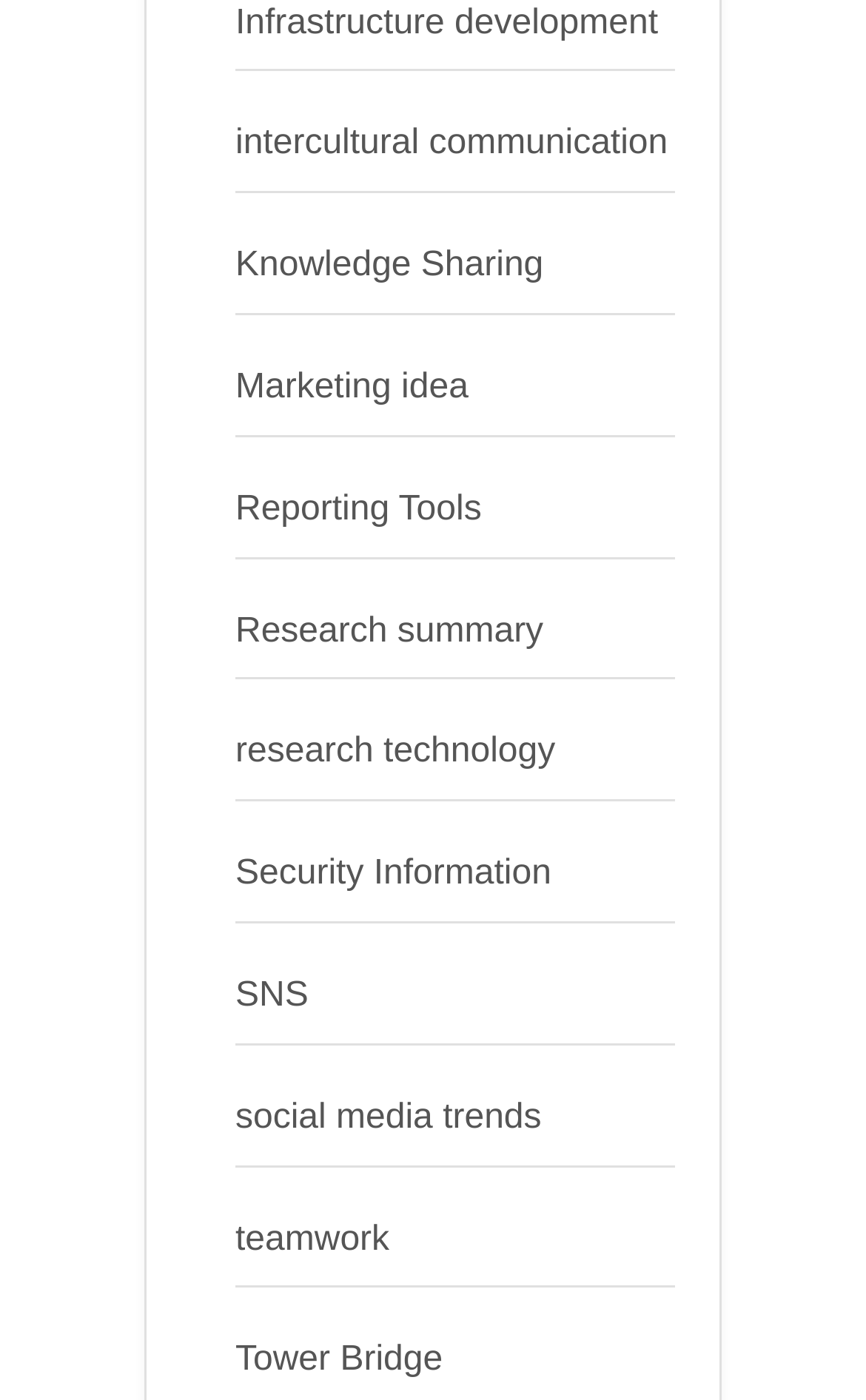Please indicate the bounding box coordinates of the element's region to be clicked to achieve the instruction: "Discover knowledge sharing". Provide the coordinates as four float numbers between 0 and 1, i.e., [left, top, right, bottom].

[0.272, 0.176, 0.628, 0.203]